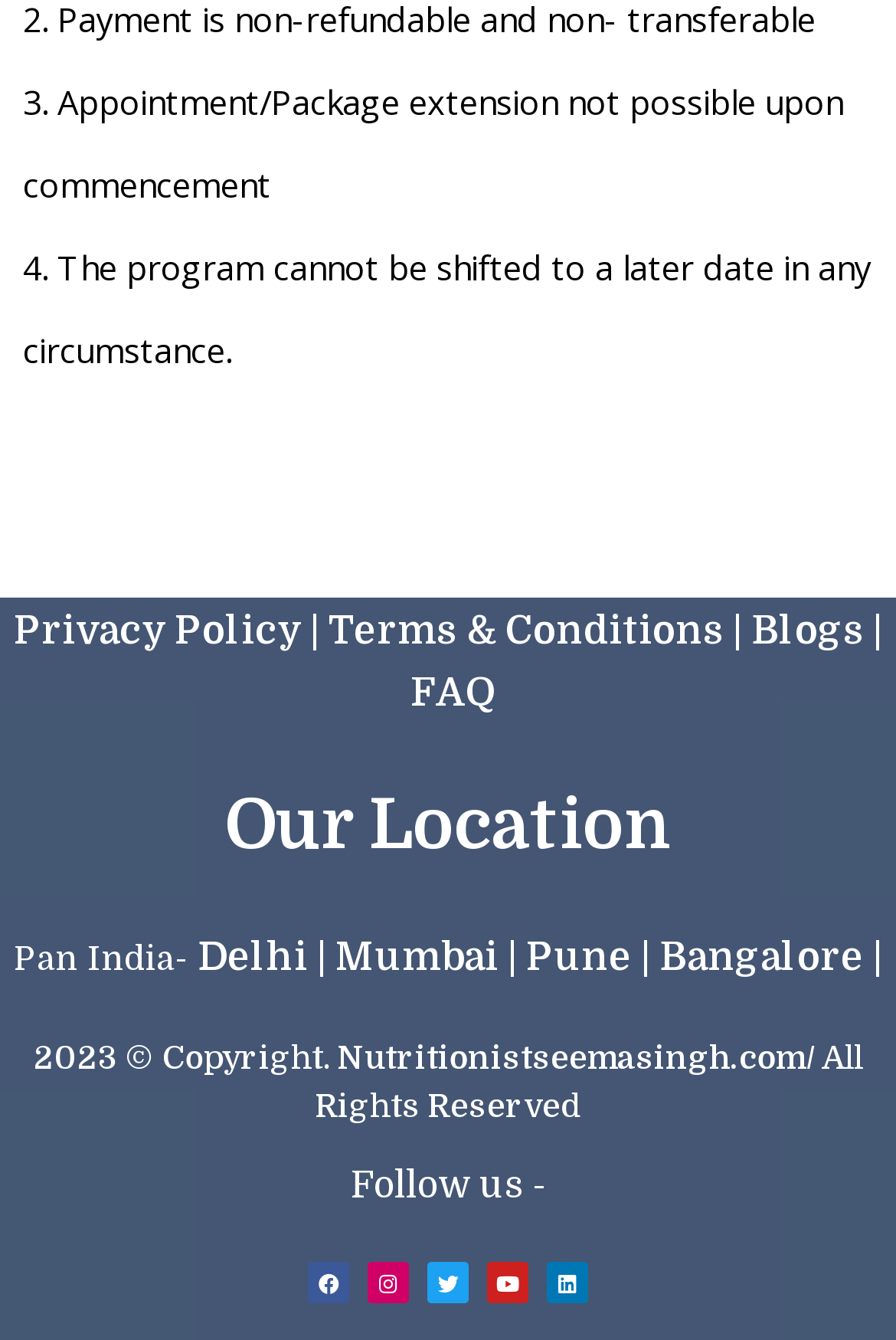Using details from the image, please answer the following question comprehensively:
How many social media platforms are listed to follow?

The webpage lists 5 social media platforms to follow, which are Facebook, Instagram, Twitter, Youtube, and Linkedin, each represented by an icon and a link element located at the bottom of the webpage with bounding box coordinates ranging from [0.344, 0.942, 0.39, 0.973] to [0.61, 0.942, 0.656, 0.973].